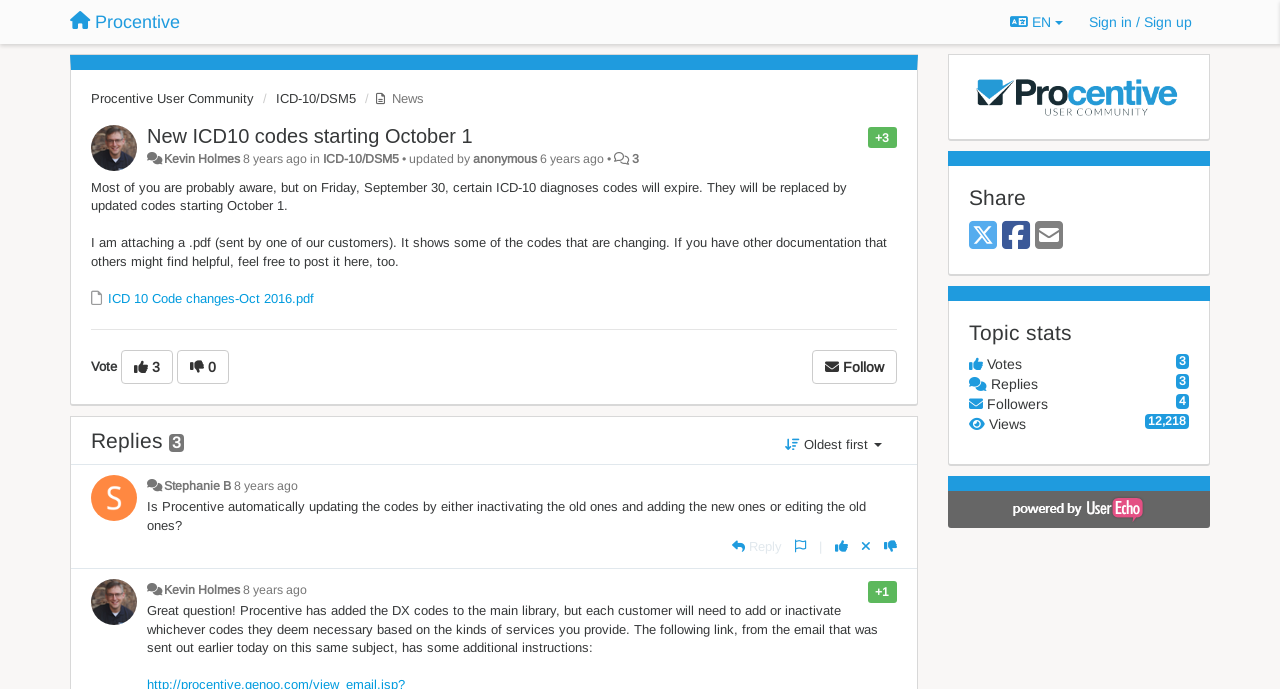Locate the bounding box coordinates of the area where you should click to accomplish the instruction: "Share the topic on Twitter".

[0.757, 0.318, 0.779, 0.369]